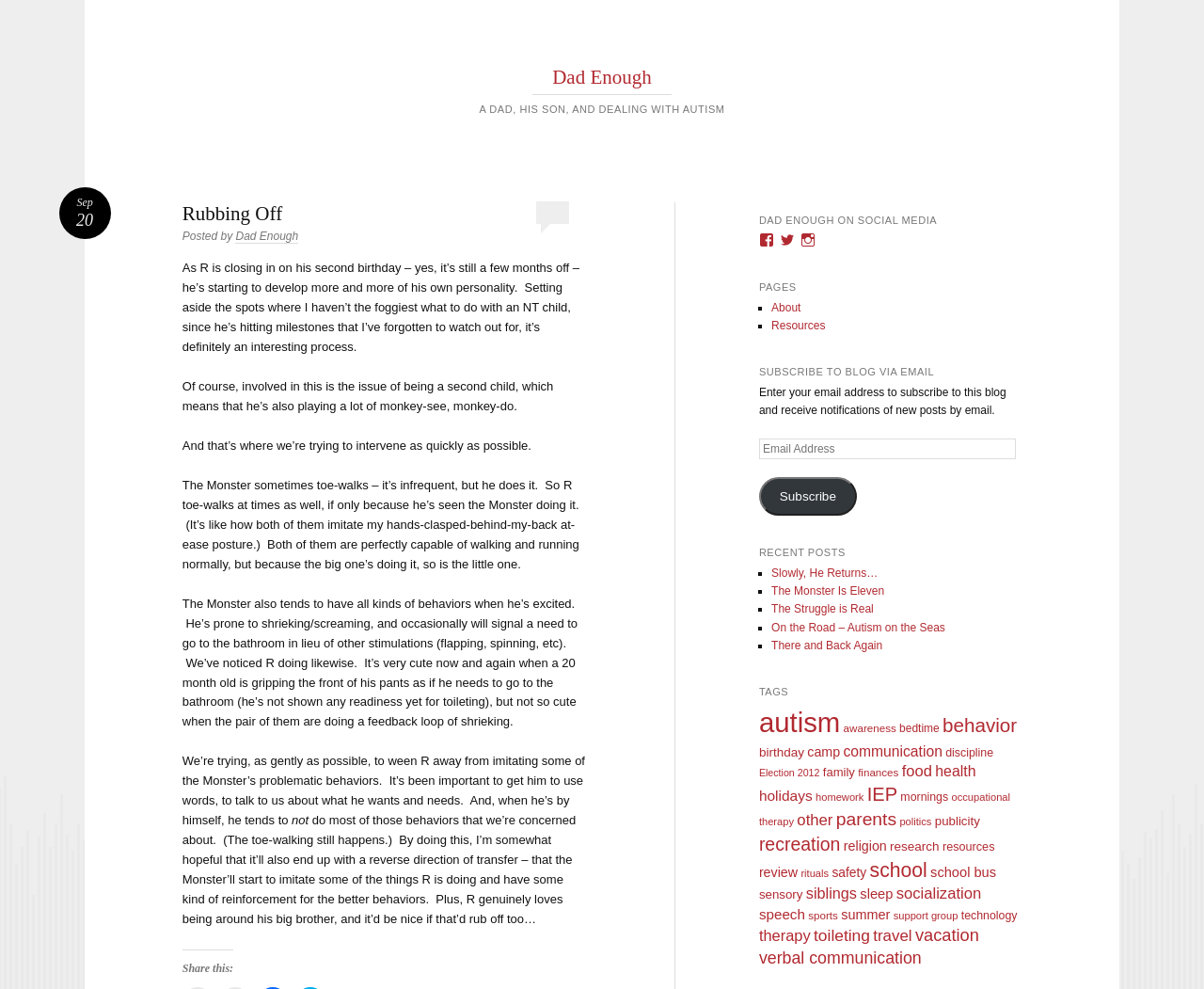What is the purpose of the 'Subscribe to Blog via Email' section?
We need a detailed and exhaustive answer to the question. Please elaborate.

The purpose of the 'Subscribe to Blog via Email' section can be inferred from the text that accompanies the email address input field, which states 'Enter your email address to subscribe to this blog and receive notifications of new posts by email'.